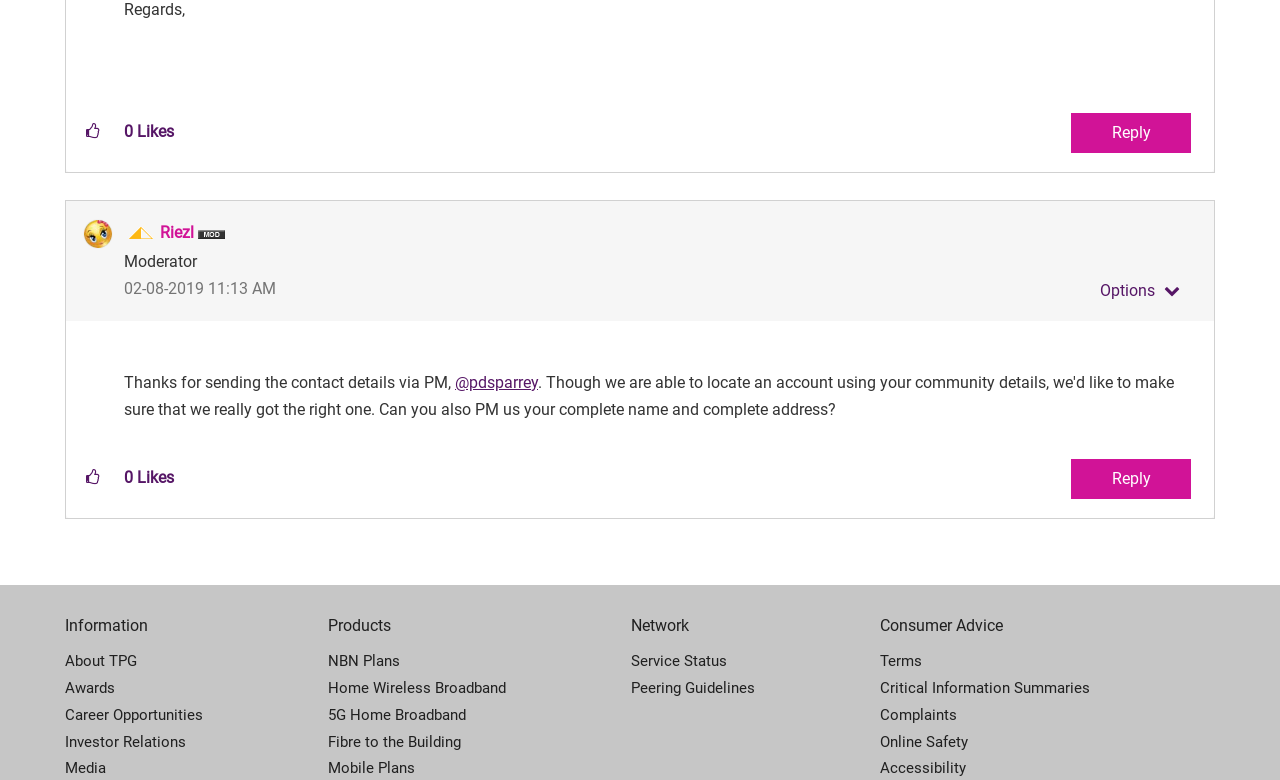Given the webpage screenshot and the description, determine the bounding box coordinates (top-left x, top-left y, bottom-right x, bottom-right y) that define the location of the UI element matching this description: Critical Information Summaries

[0.688, 0.865, 0.949, 0.9]